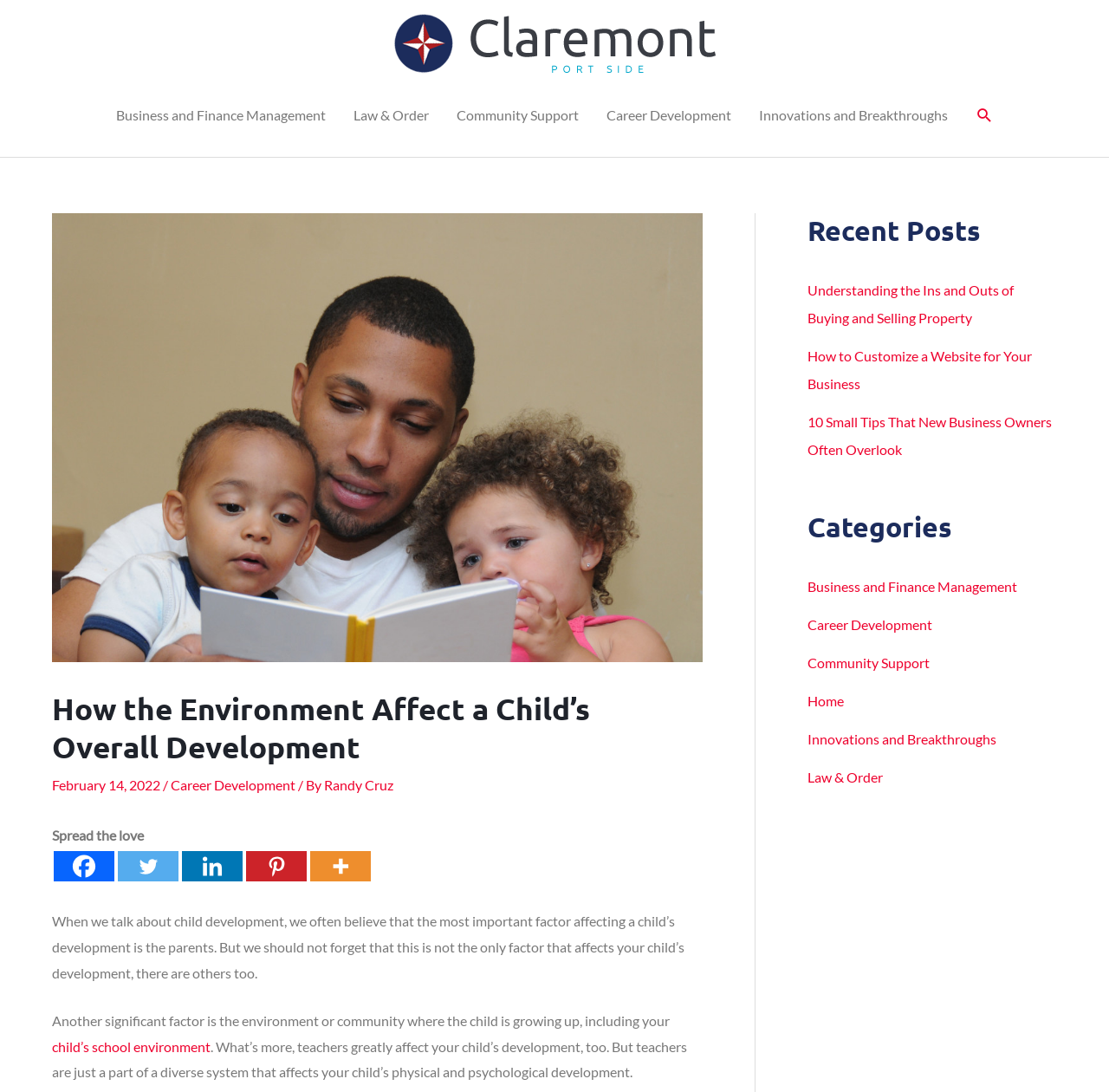What is the author of the article?
Provide an in-depth answer to the question, covering all aspects.

The author's name is mentioned in the article, specifically in the section where it says 'By Randy Cruz'.